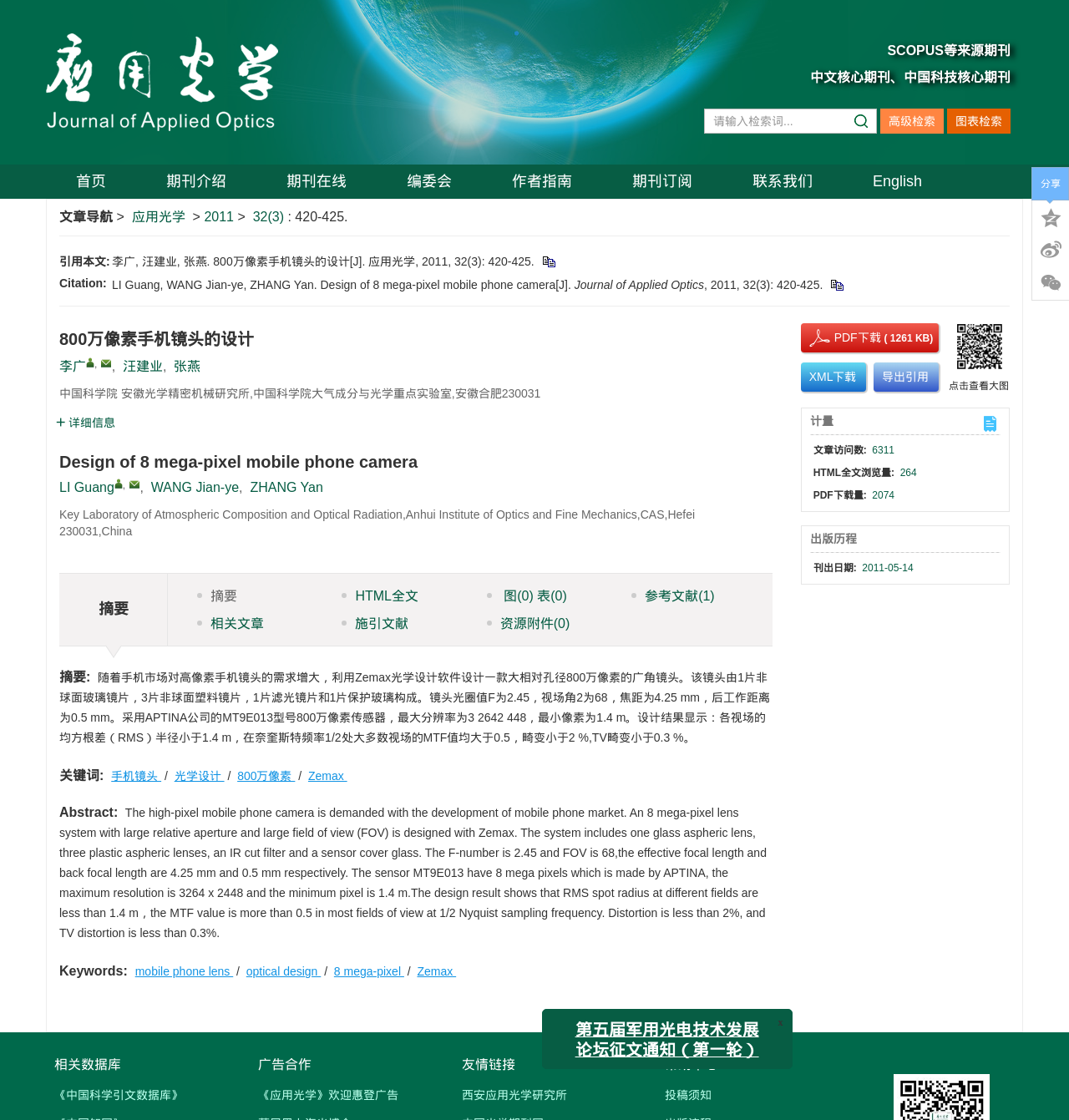Consider the image and give a detailed and elaborate answer to the question: 
Who are the authors of the article?

The authors of the article are 李广, 汪建业, and 张燕, which can be found in the article information section.